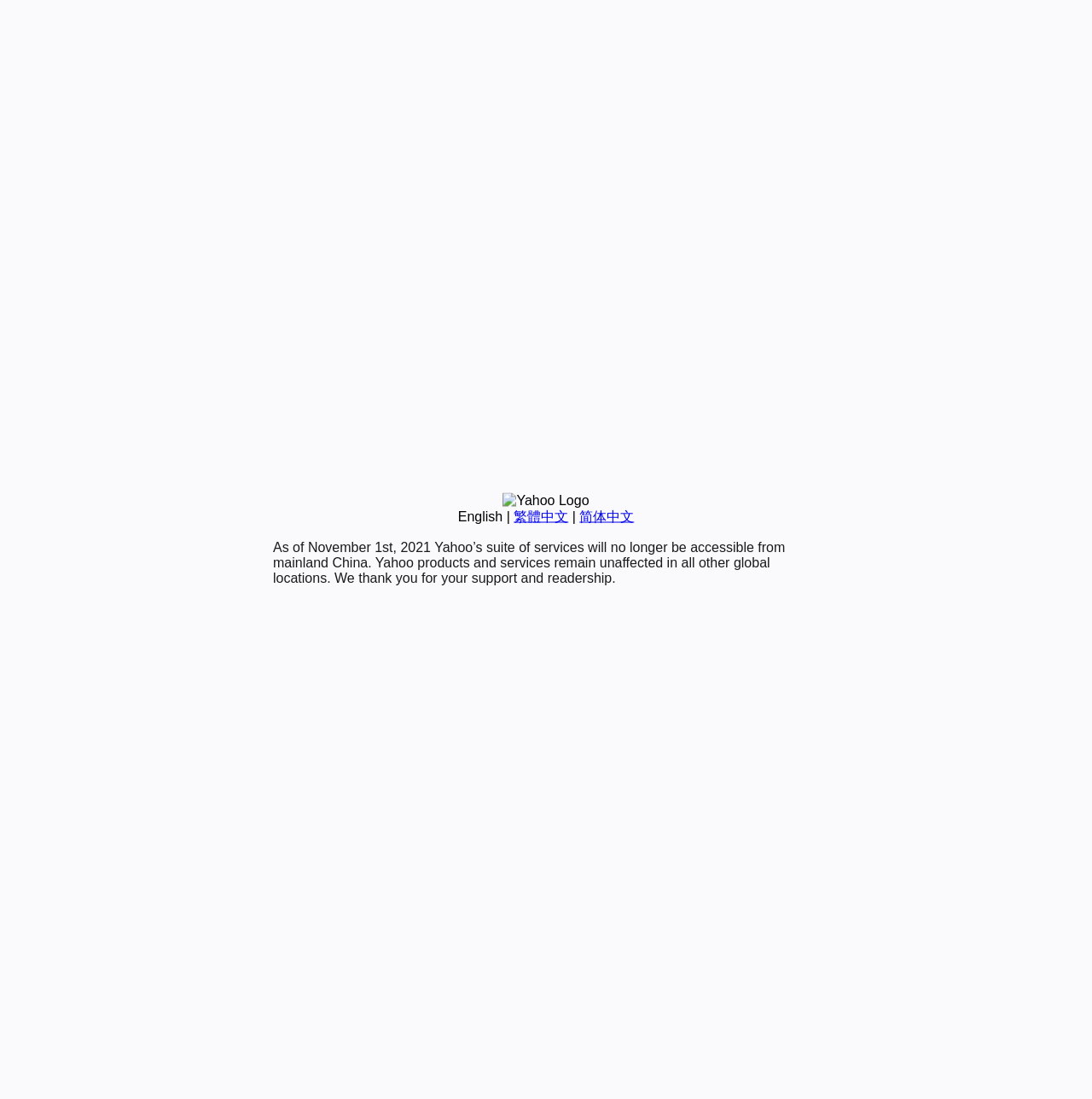Using the provided element description: "繁體中文", determine the bounding box coordinates of the corresponding UI element in the screenshot.

[0.47, 0.463, 0.52, 0.476]